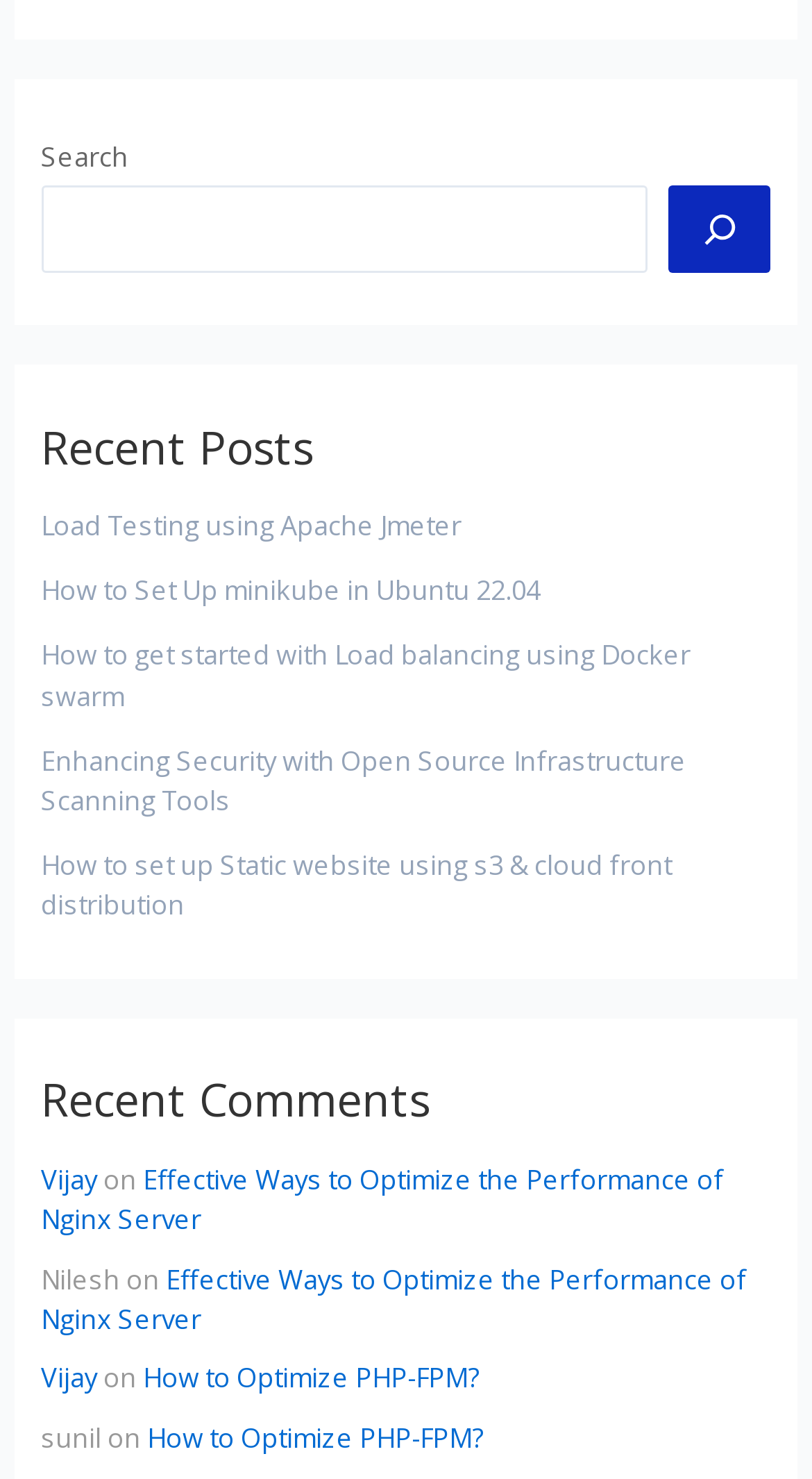How many recent posts are listed?
Using the screenshot, give a one-word or short phrase answer.

5